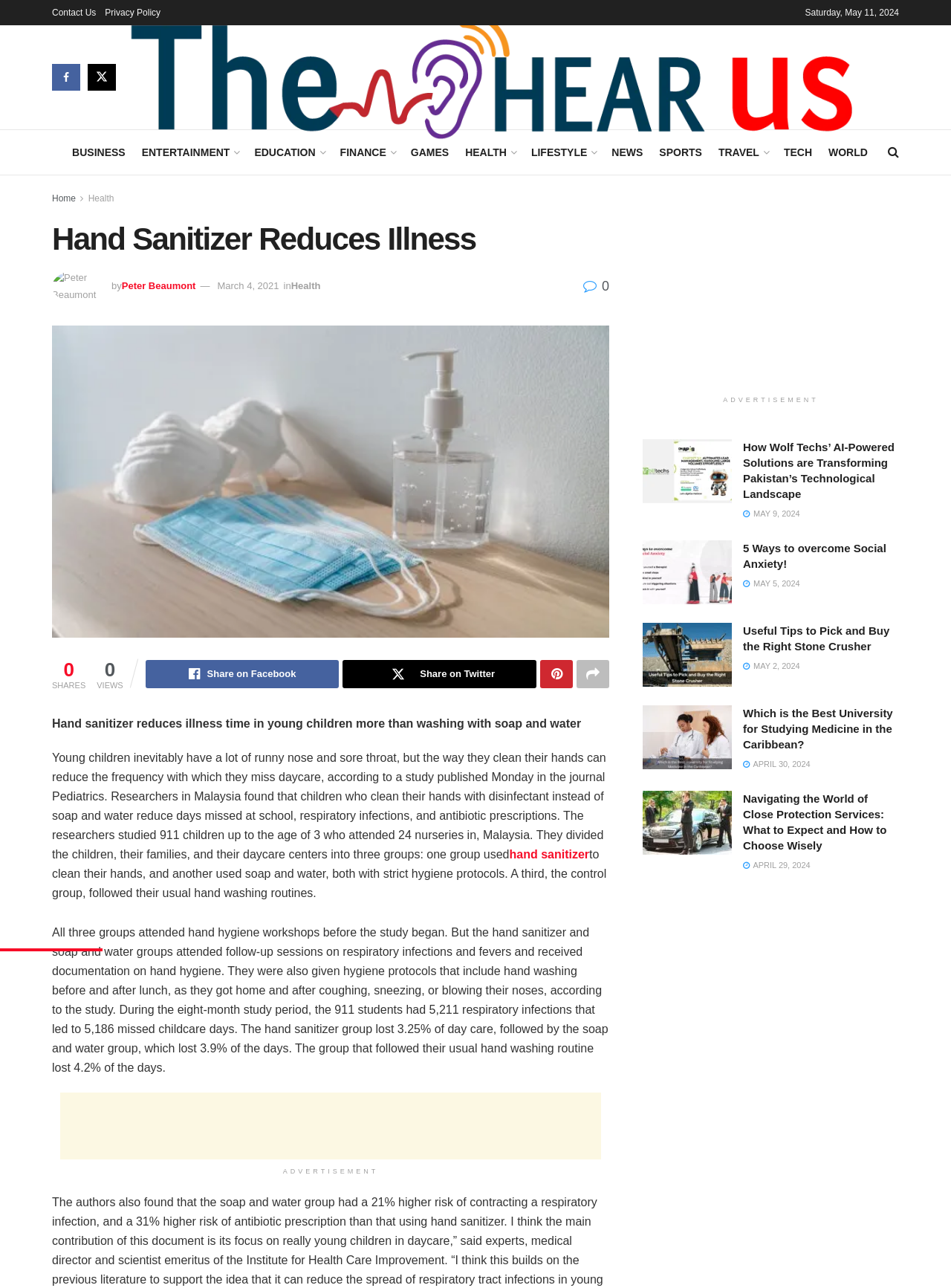Given the description parent_node: Share on Facebook, predict the bounding box coordinates of the UI element. Ensure the coordinates are in the format (top-left x, top-left y, bottom-right x, bottom-right y) and all values are between 0 and 1.

[0.606, 0.513, 0.641, 0.534]